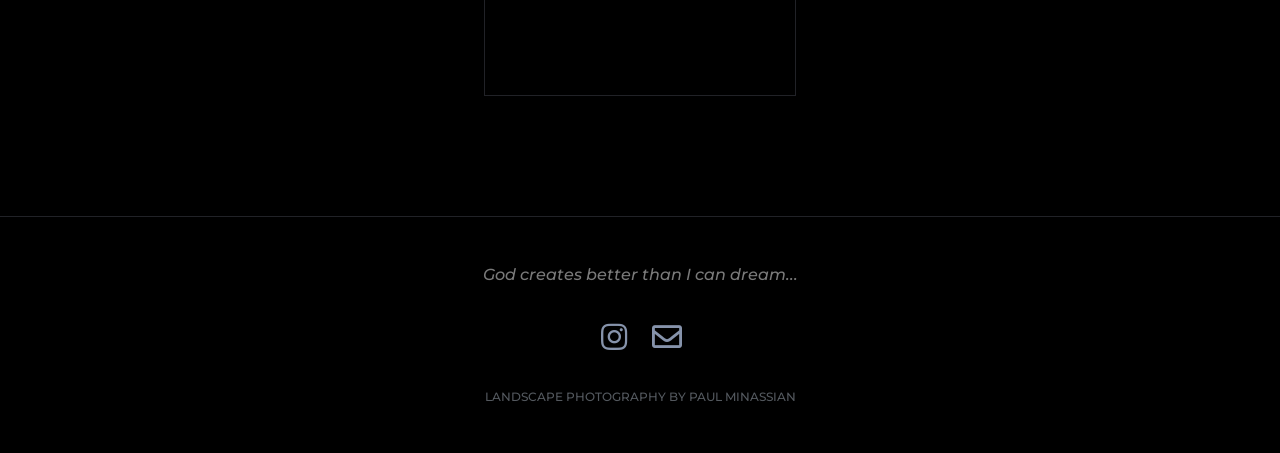From the webpage screenshot, predict the bounding box coordinates (top-left x, top-left y, bottom-right x, bottom-right y) for the UI element described here: Envelope

[0.502, 0.691, 0.539, 0.797]